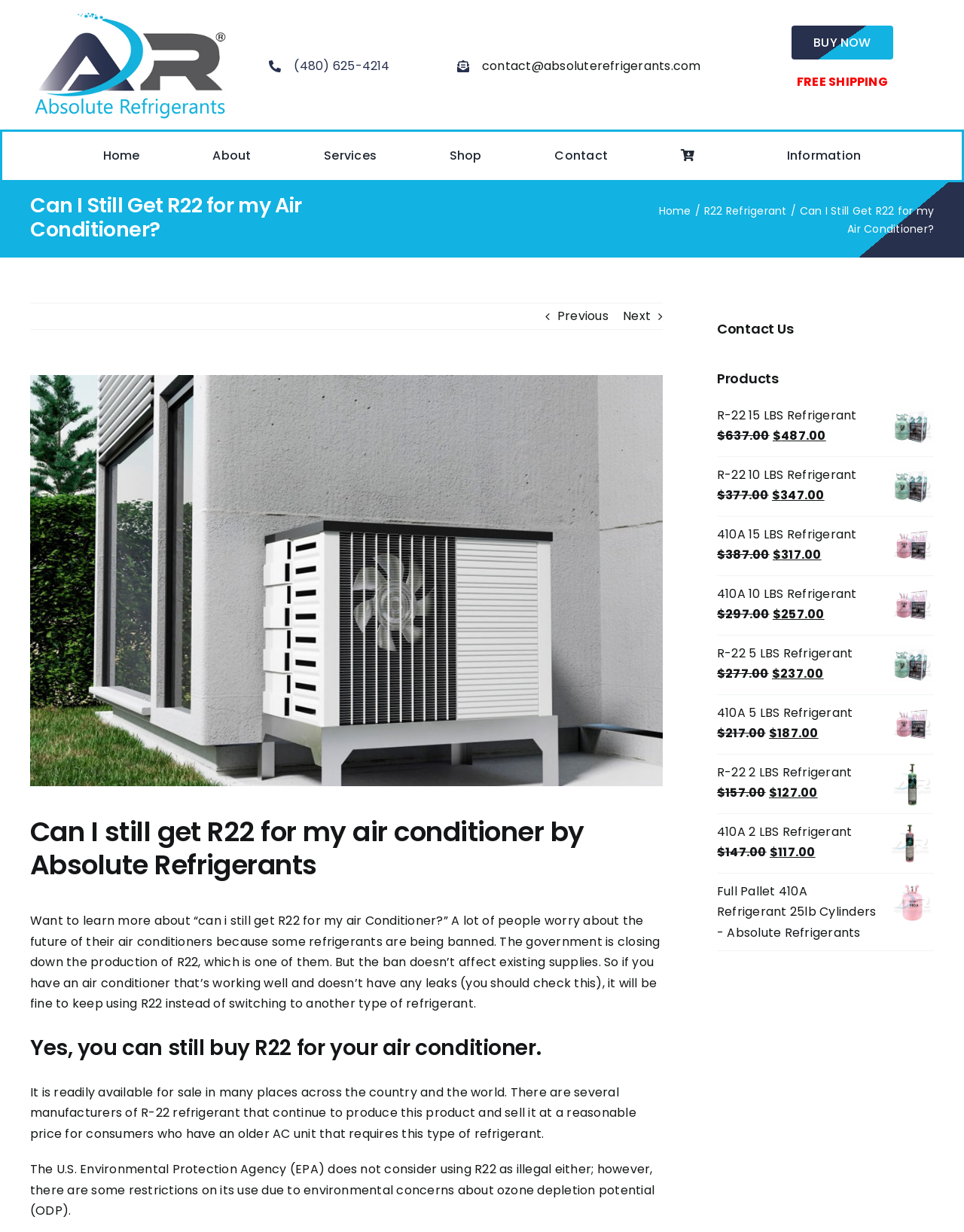Articulate a complete and detailed caption of the webpage elements.

This webpage is about Absolute Refrigerants, a company that sells refrigerants, particularly R22, for air conditioners. At the top left corner, there is a logo of Absolute Refrigerants, accompanied by a phone number and an email address. On the top right corner, there is a "BUY NOW" button and a "FREE SHIPPING" label.

Below the top section, there is a main menu with links to "Home", "About", "Services", "Shop", "Contact", and "Information". Underneath the main menu, there is a heading that reads "Can I Still Get R22 for my Air Conditioner?" followed by a brief introduction to the topic.

The main content of the webpage is divided into three sections. The first section explains that R22 is still available for purchase, despite the government's ban on its production. The second section lists several products related to R22 refrigerant, including 15 lbs, 10 lbs, 5 lbs, and 2 lbs cylinders, as well as a full pallet of 410A refrigerant. Each product has an image, original price, and current price.

On the right side of the webpage, there is a complementary section with links to "Contact Us" and "Products". At the bottom of the webpage, there is a "Go to Top" button.